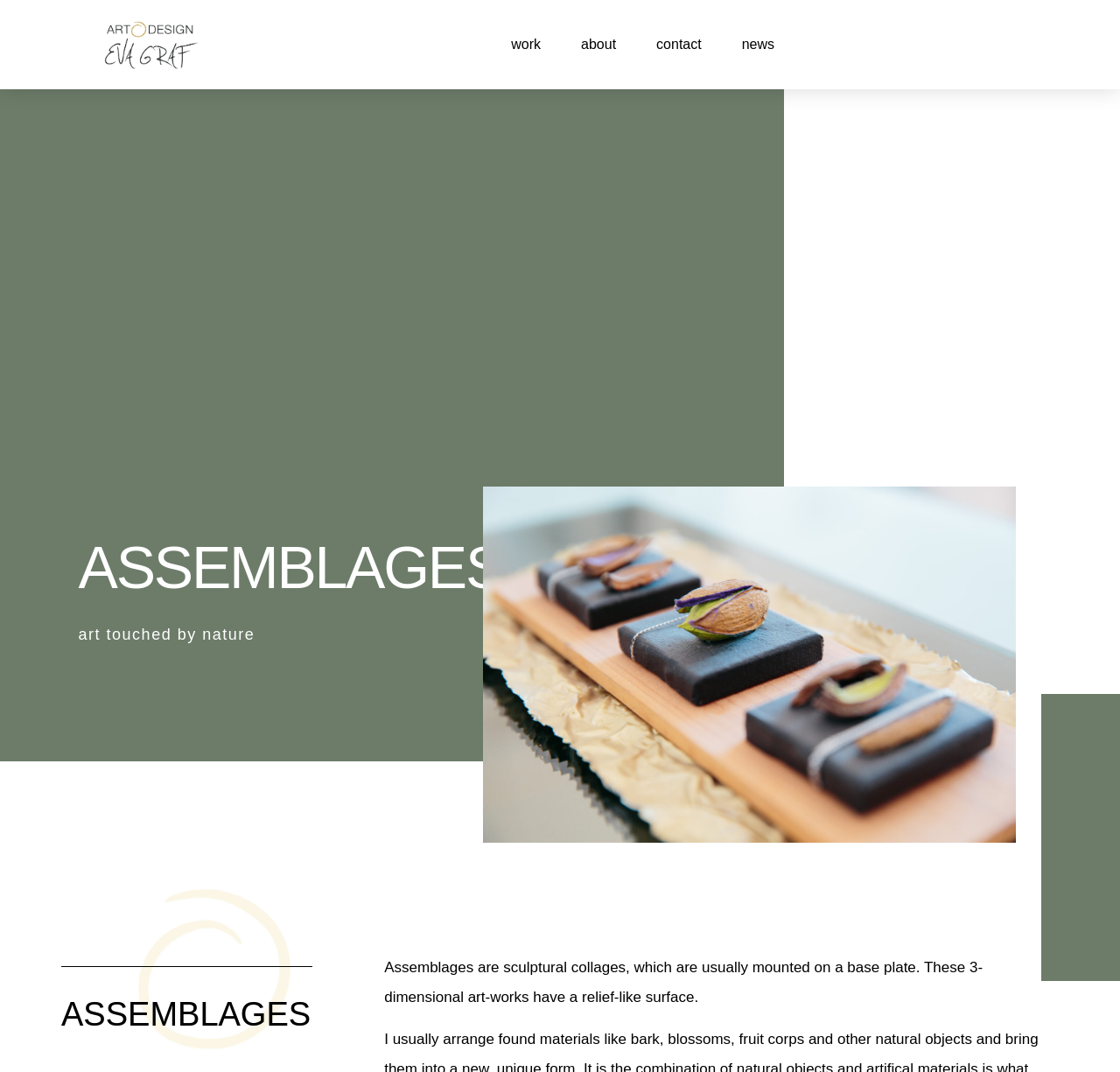How many dimensions do Eva Graf's art-works have?
Using the visual information, respond with a single word or phrase.

3